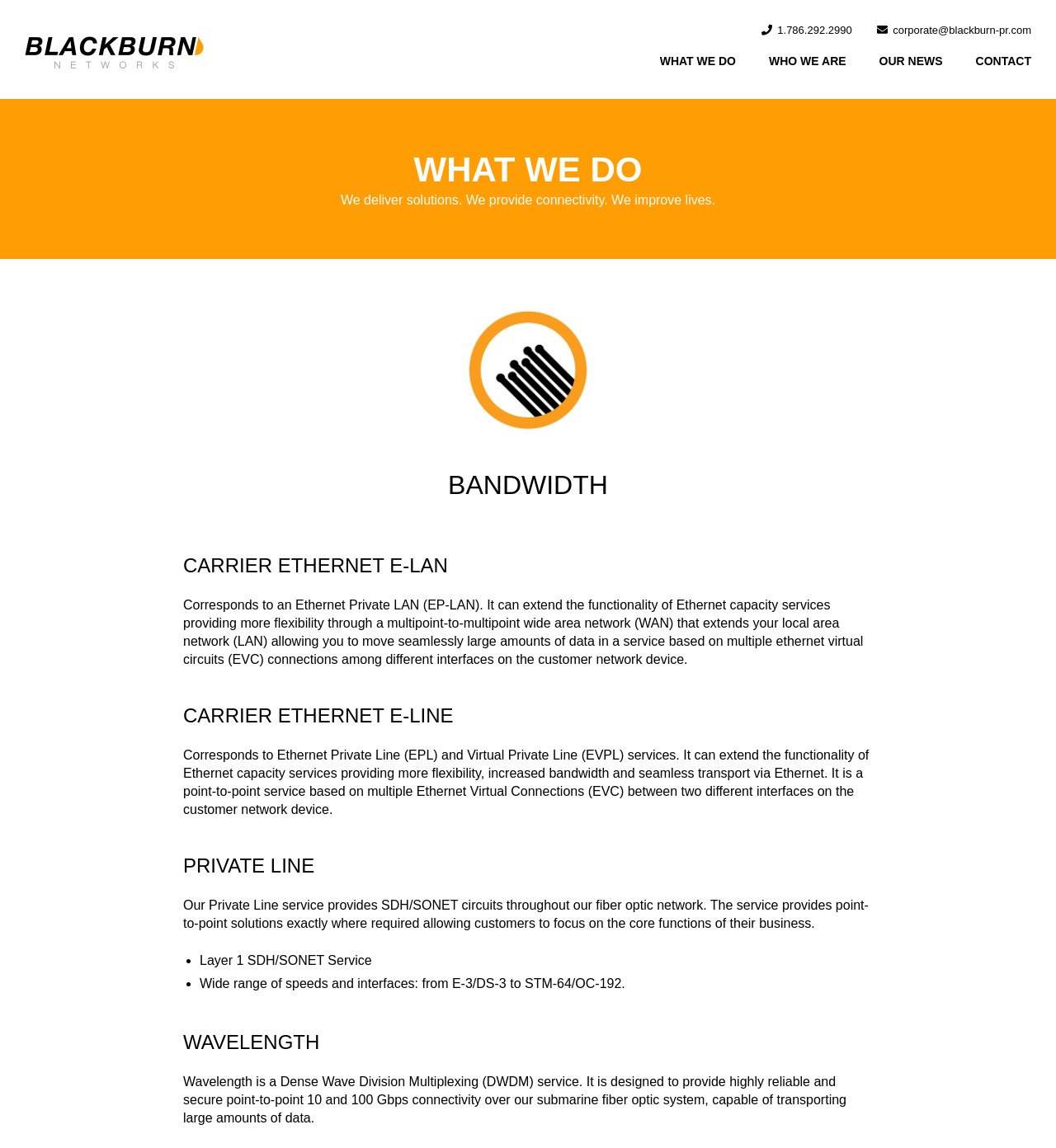What is the maximum bandwidth of the WAVELENGTH service?
Using the image as a reference, give a one-word or short phrase answer.

100 Gbps